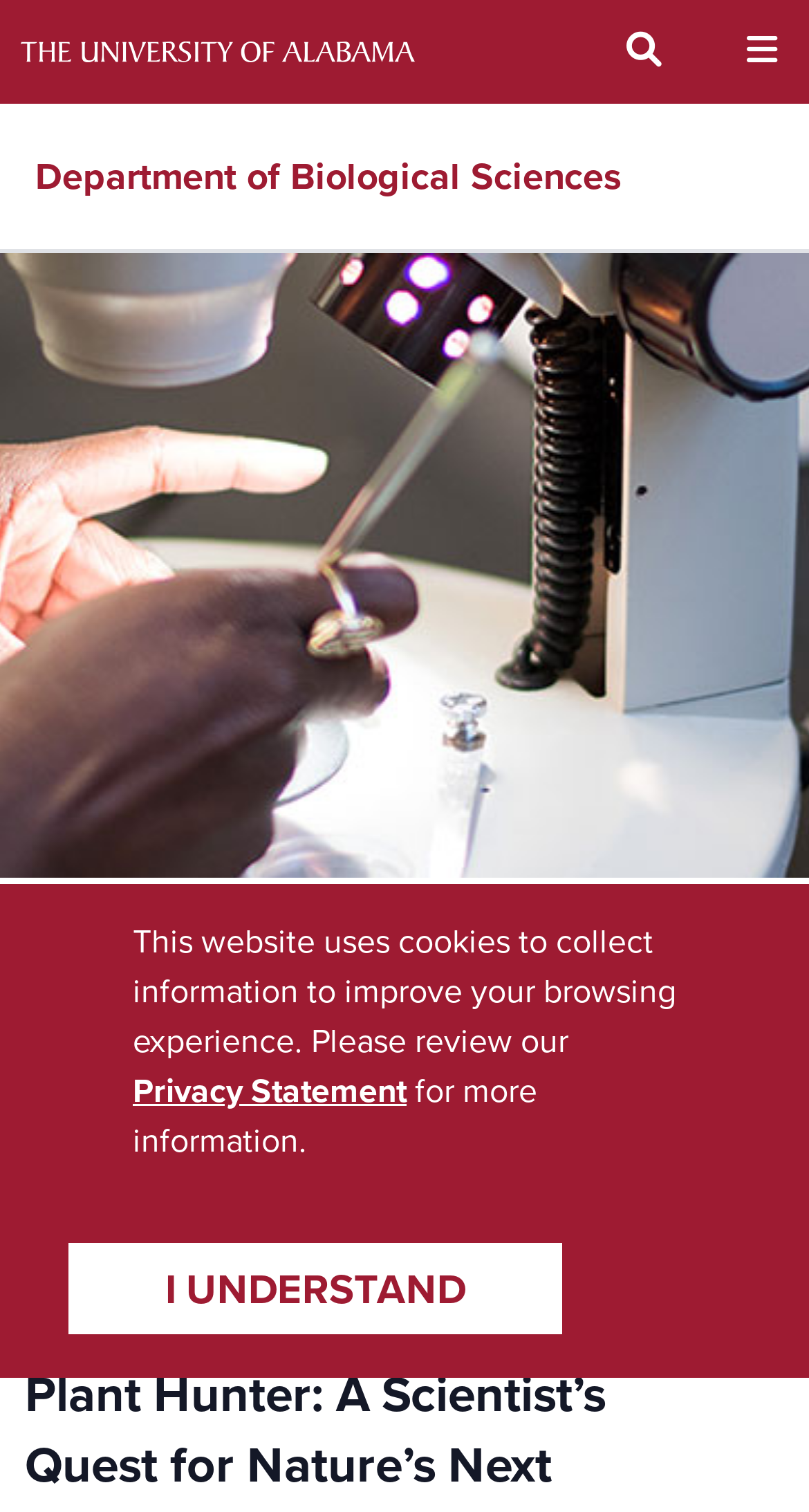Please determine and provide the text content of the webpage's heading.

Department of Biological Sciences